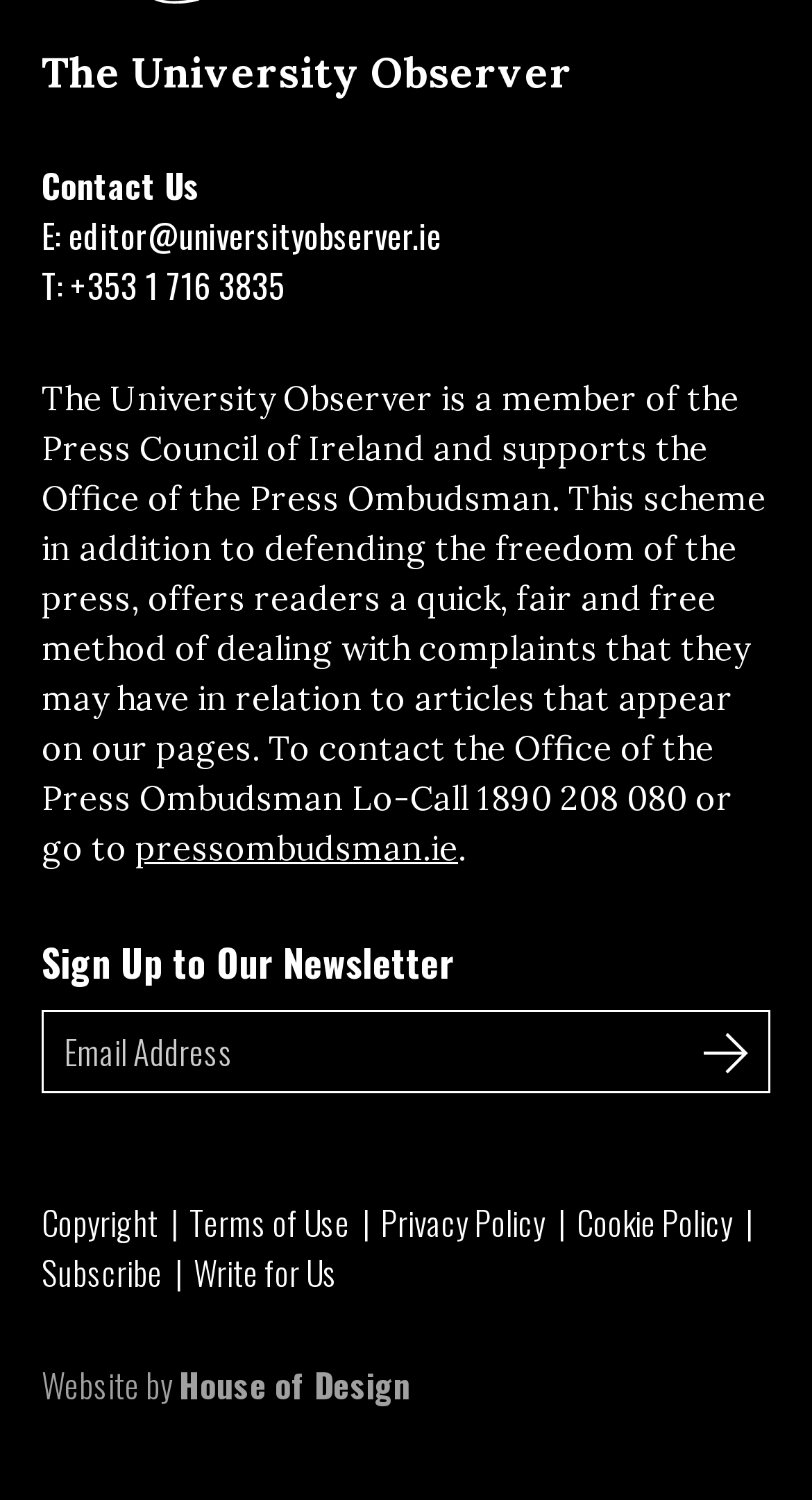Specify the bounding box coordinates of the region I need to click to perform the following instruction: "Subscribe to the website". The coordinates must be four float numbers in the range of 0 to 1, i.e., [left, top, right, bottom].

[0.051, 0.832, 0.2, 0.865]